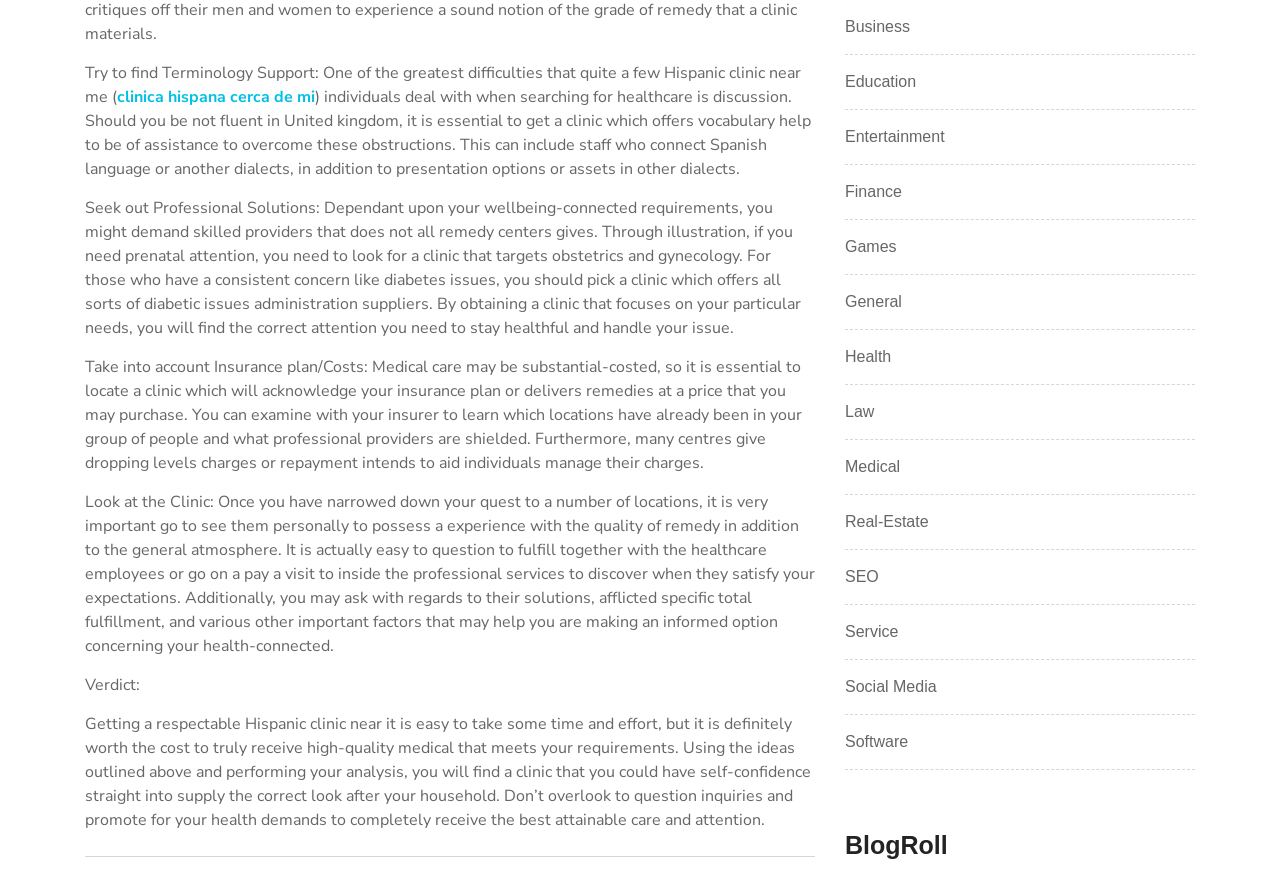Based on the element description Social Media, identify the bounding box coordinates for the UI element. The coordinates should be in the format (top-left x, top-left y, bottom-right x, bottom-right y) and within the 0 to 1 range.

[0.66, 0.775, 0.732, 0.803]